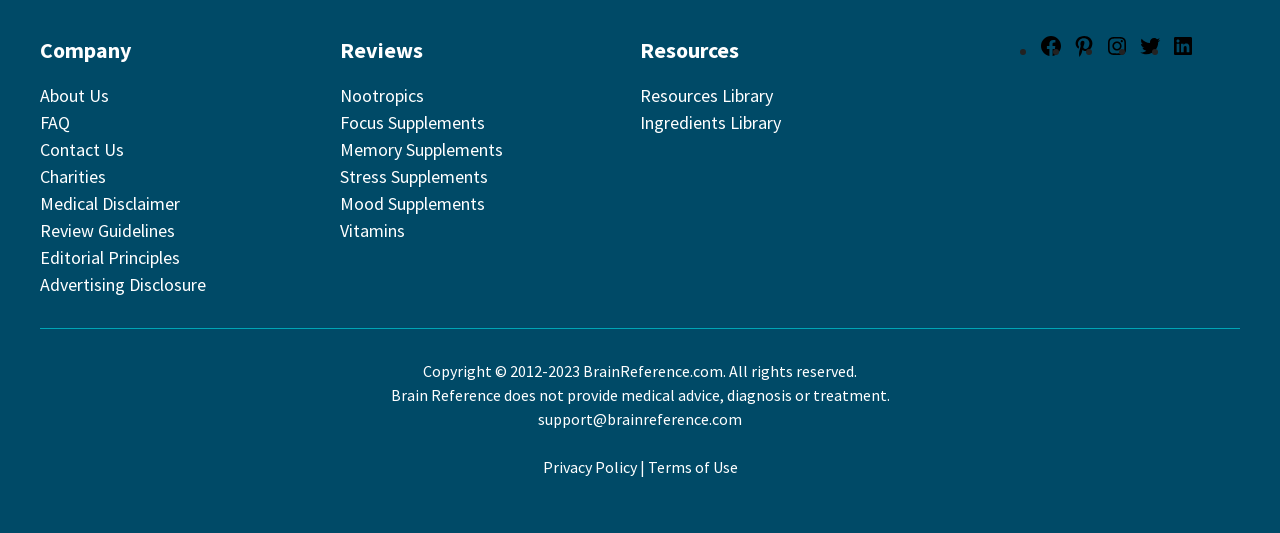What is the name of the company?
Provide a well-explained and detailed answer to the question.

The name of the company can be found at the top left corner of the webpage, where it is written as 'Company' in a static text element.